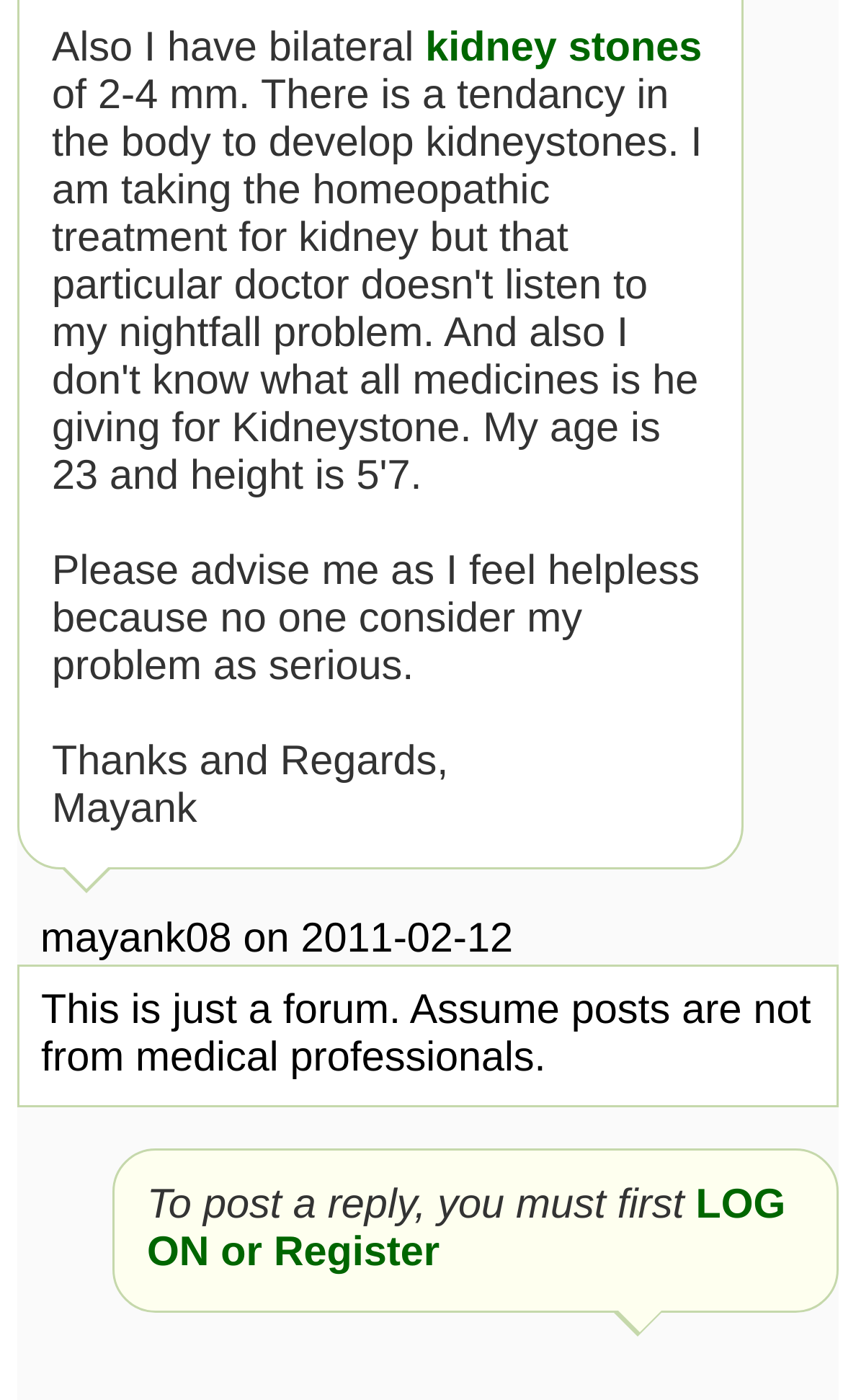What kind of forum is this?
Refer to the image and give a detailed answer to the question.

Although not explicitly stated, the content of the post and the disclaimer at the bottom of the page suggesting that posts are not from medical professionals imply that this is a medical forum.